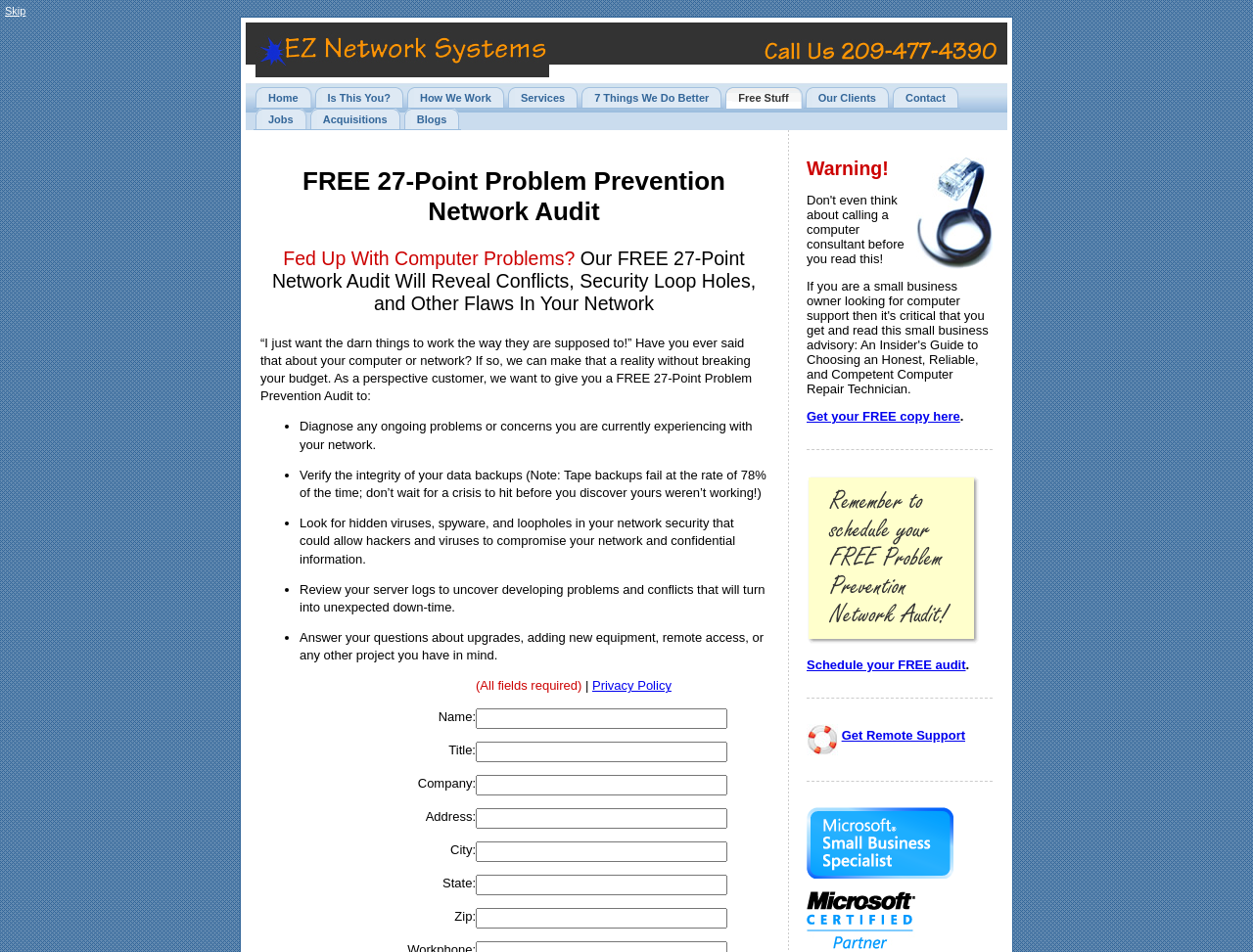Answer this question in one word or a short phrase: What is the benefit of the FREE audit?

Reveal conflicts